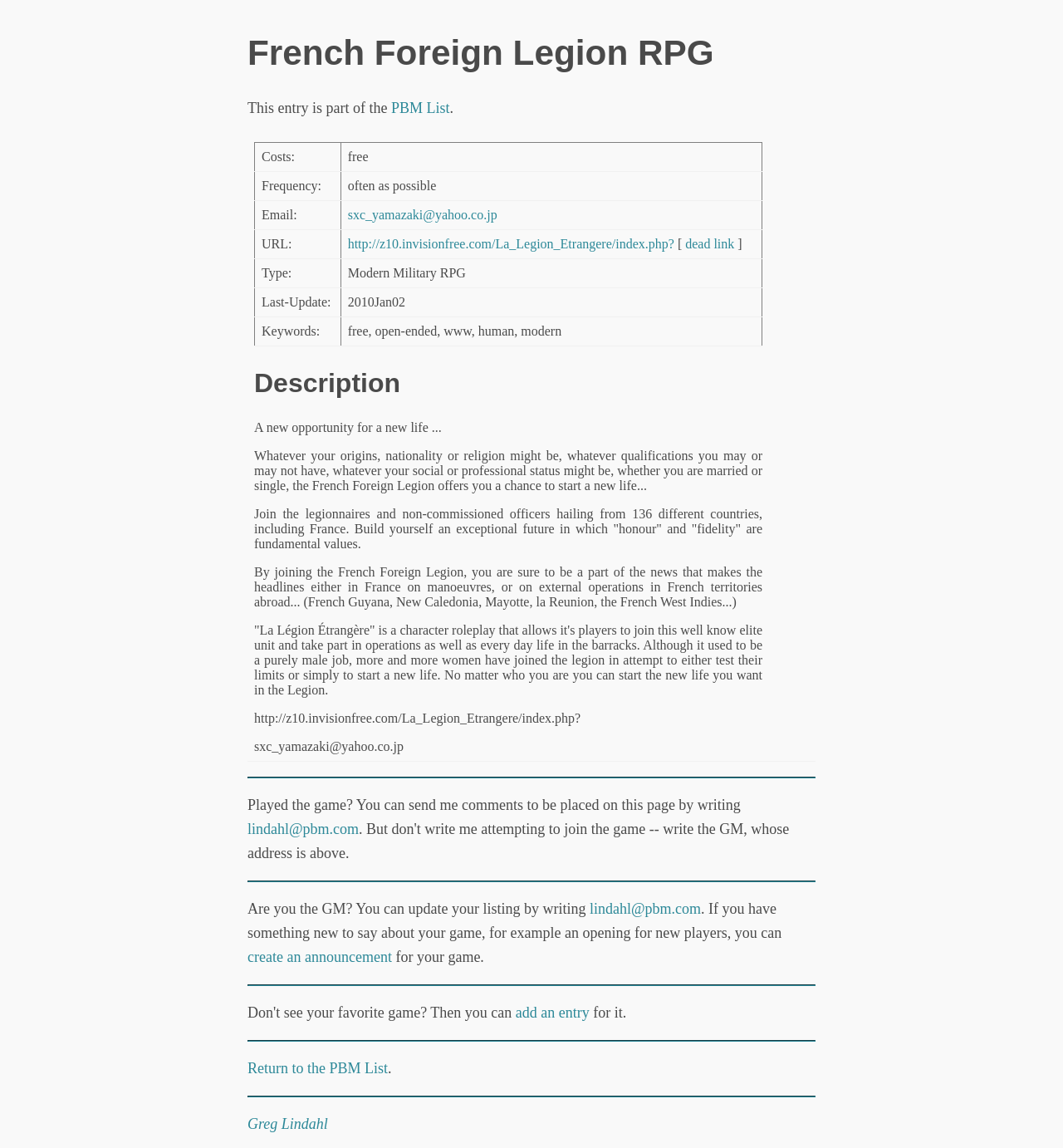Identify the bounding box for the element characterized by the following description: "dead link".

[0.645, 0.206, 0.691, 0.219]